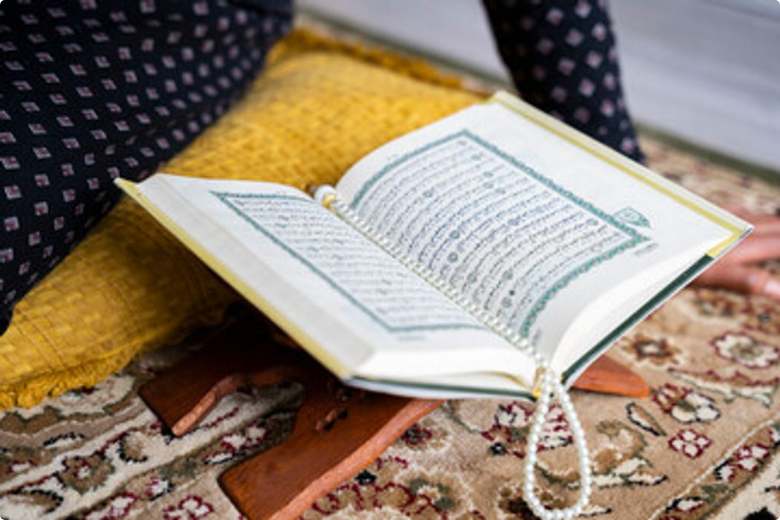Describe the image in great detail, covering all key points.

The image captures a serene scene of an open Quran resting on a wooden stand, symbolizing the importance of Islamic teachings. The Quran features ornate calligraphy, with highlighted verses that invite reflection and contemplation. Surrounding it is a textured, yellow cushion providing comfort, while the backdrop reveals a soft, patterned rug, enhancing the warmth of the setting. The individual, clad in a polka-dotted garment, appears to be engaged in a moment of prayer or study, reflecting the spiritual and educational benefits of reciting the Quran. This visual encapsulates the peaceful practice of reading the Quran, illustrating its significance in the daily lives of Muslims.